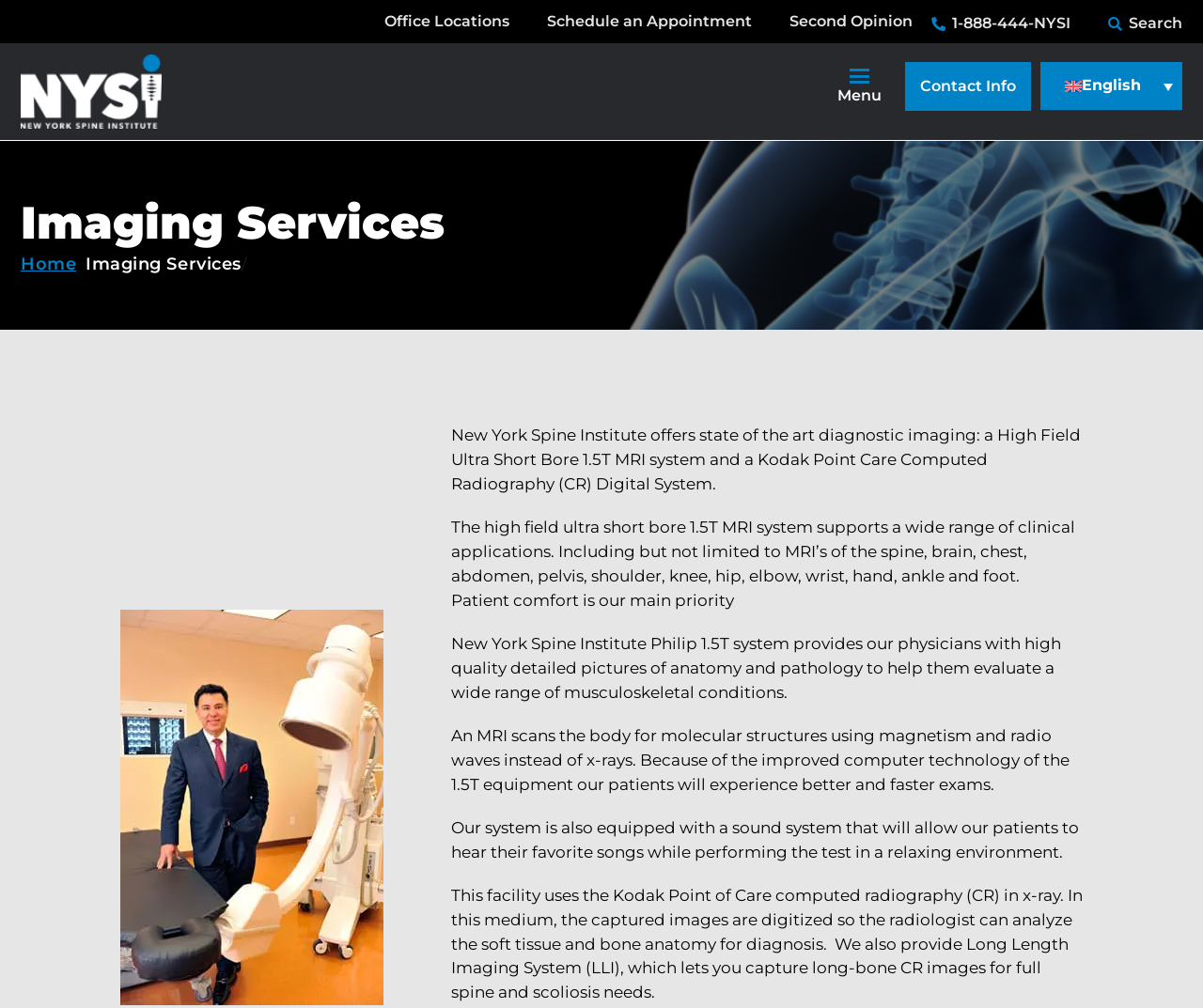From the webpage screenshot, predict the bounding box coordinates (top-left x, top-left y, bottom-right x, bottom-right y) for the UI element described here: English

[0.865, 0.062, 0.983, 0.109]